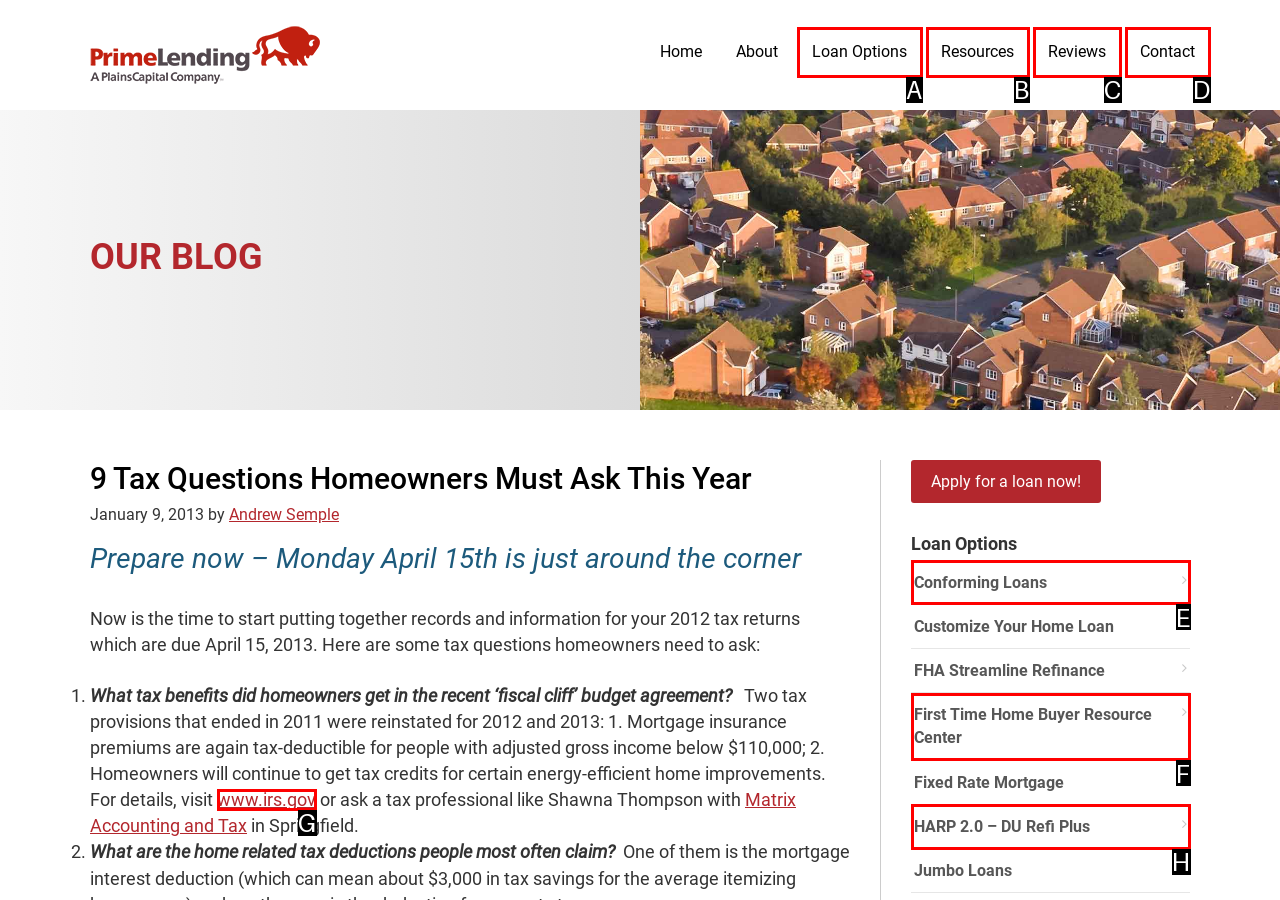Select the letter from the given choices that aligns best with the description: Theses. Reply with the specific letter only.

None